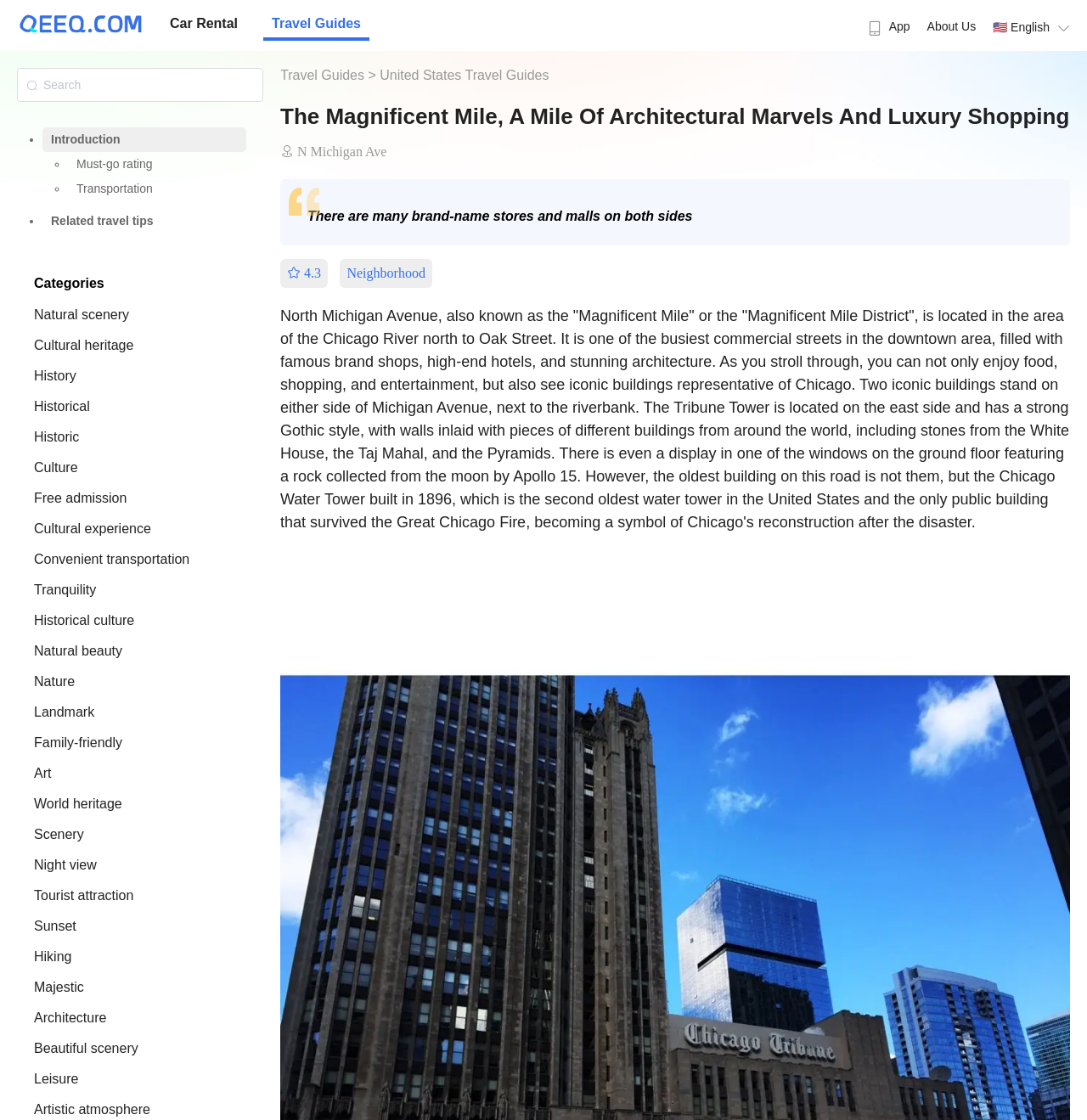Review the image closely and give a comprehensive answer to the question: What is the style of the Tribune Tower?

I found the answer by reading the introduction section of the webpage, which describes the Tribune Tower as having a 'strong Gothic style'.